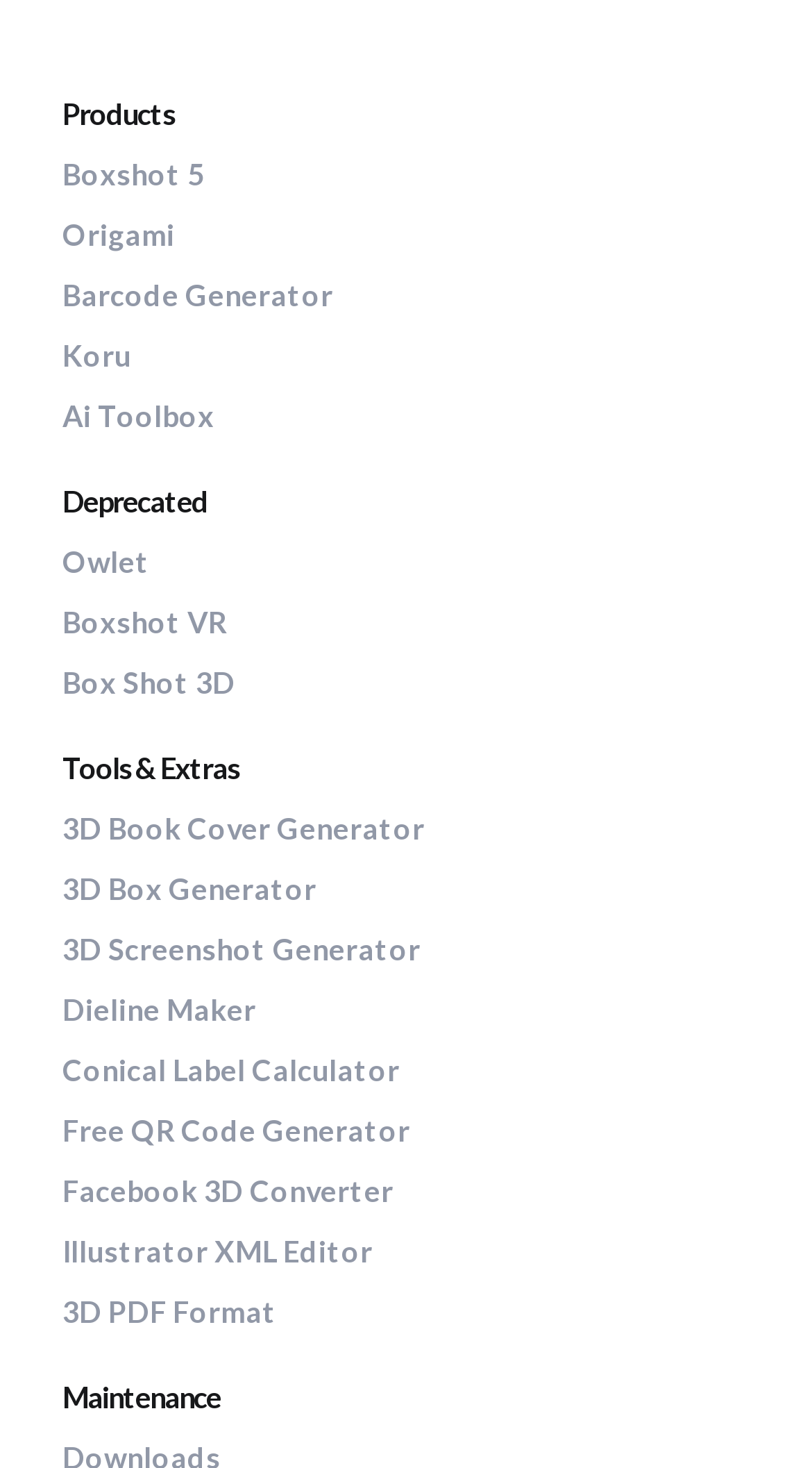Give a one-word or short phrase answer to the question: 
What is the first link under 'Deprecated'?

Owlet